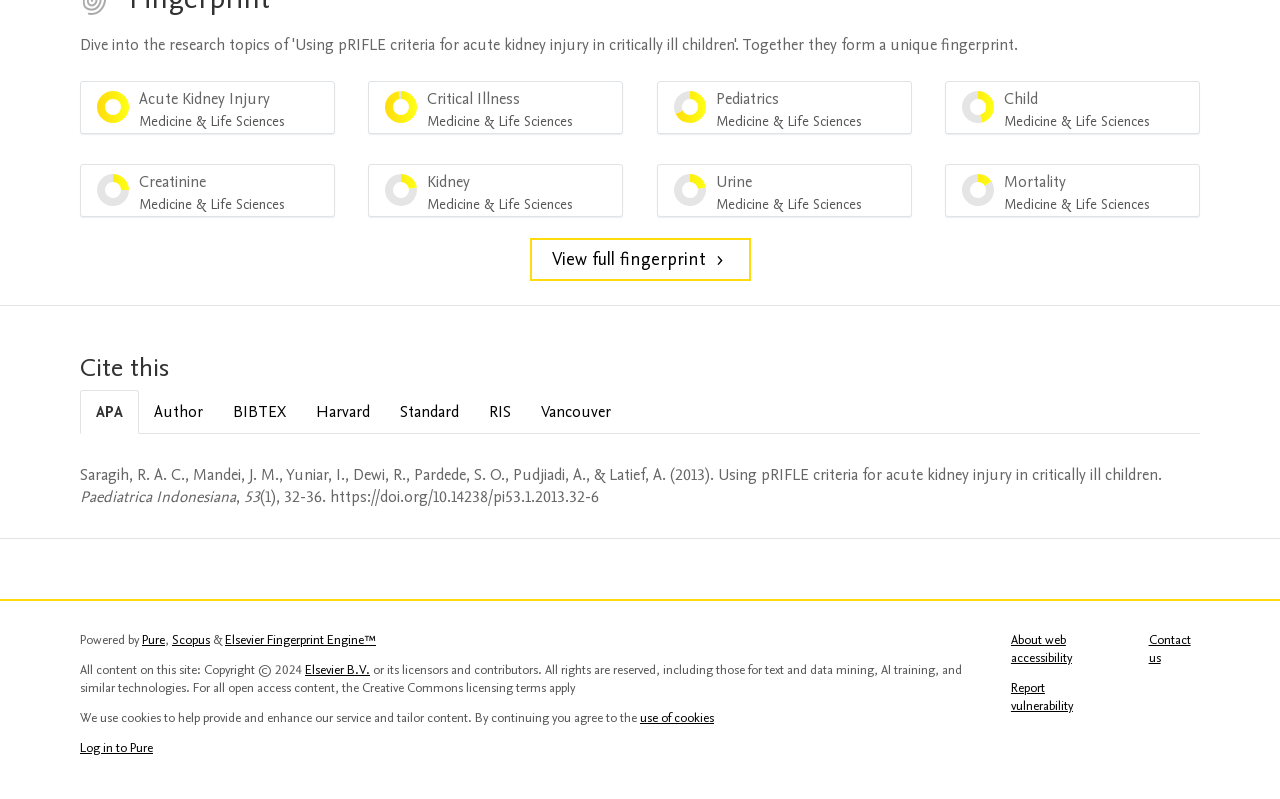Provide the bounding box coordinates of the area you need to click to execute the following instruction: "Log in to Pure".

[0.062, 0.925, 0.12, 0.947]